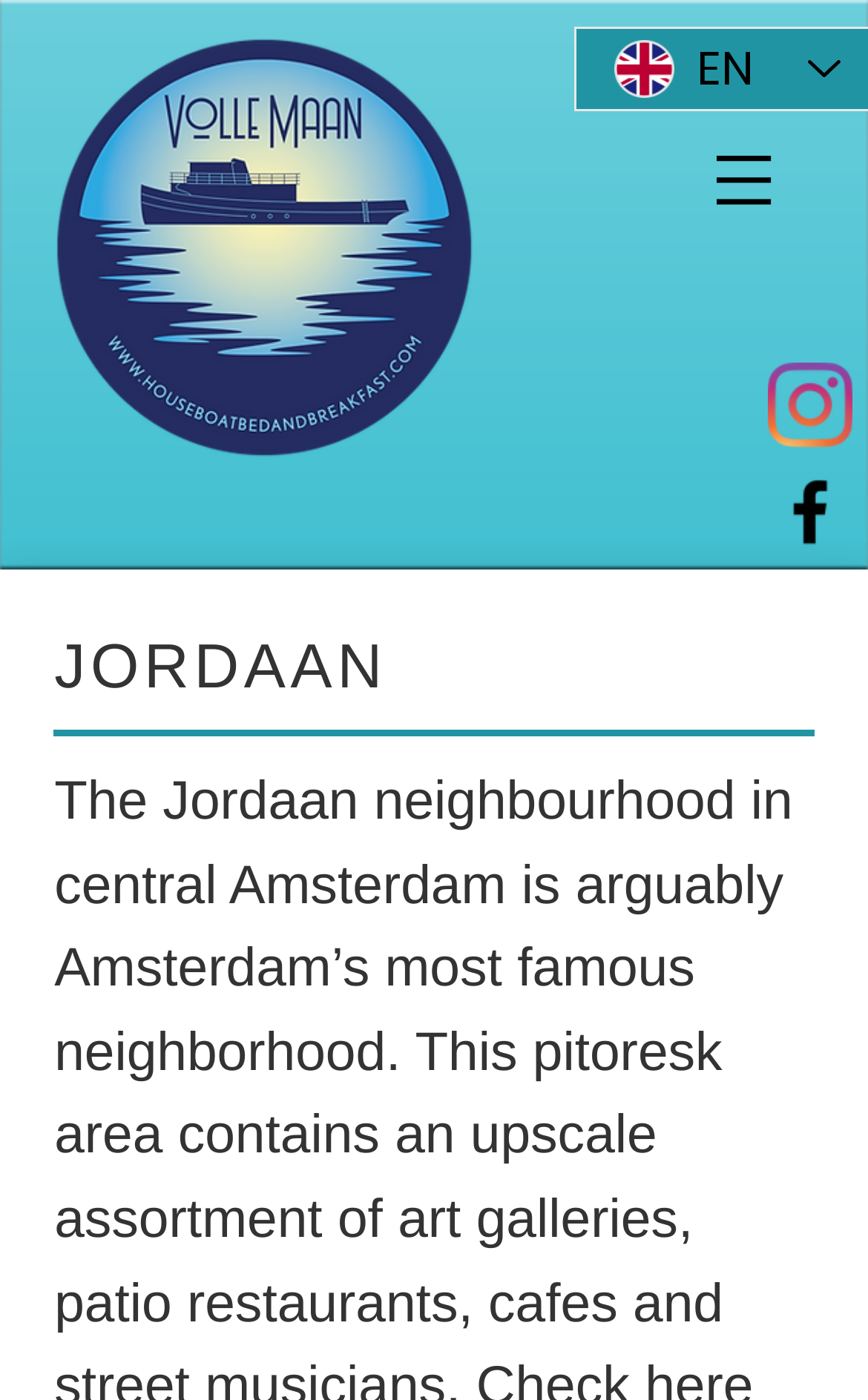Use a single word or phrase to answer the question:
What is the name of the area highlighted on the webpage?

JORDAAN